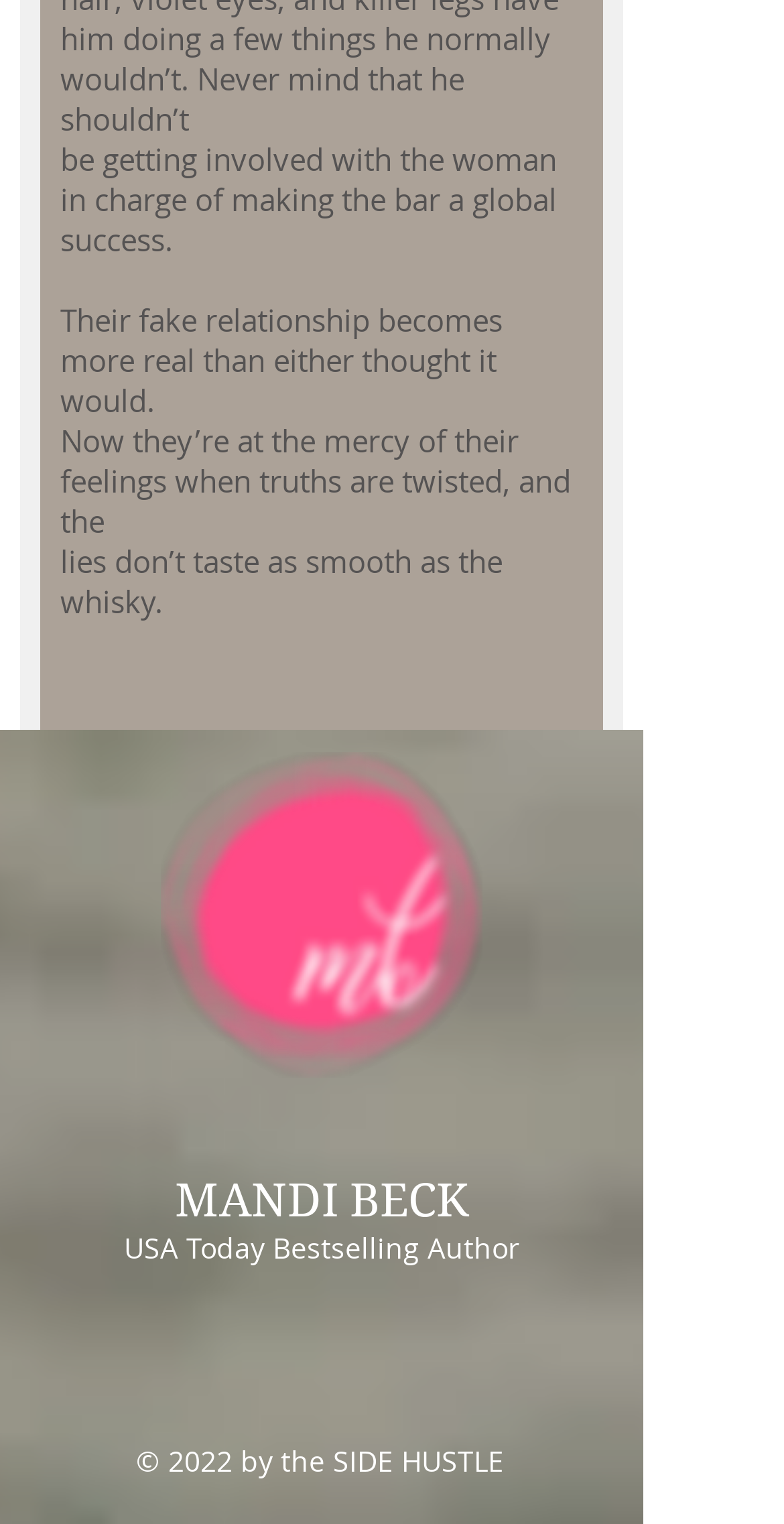Given the element description aria-label="Pinterest - White Circle", specify the bounding box coordinates of the corresponding UI element in the format (top-left x, top-left y, bottom-right x, bottom-right y). All values must be between 0 and 1.

[0.536, 0.889, 0.626, 0.935]